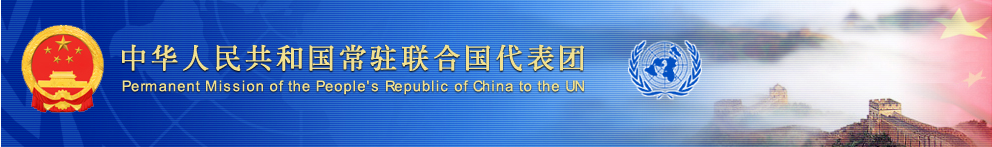What is the emblem on the left side of the banner?
Based on the image, provide a one-word or brief-phrase response.

China's emblem